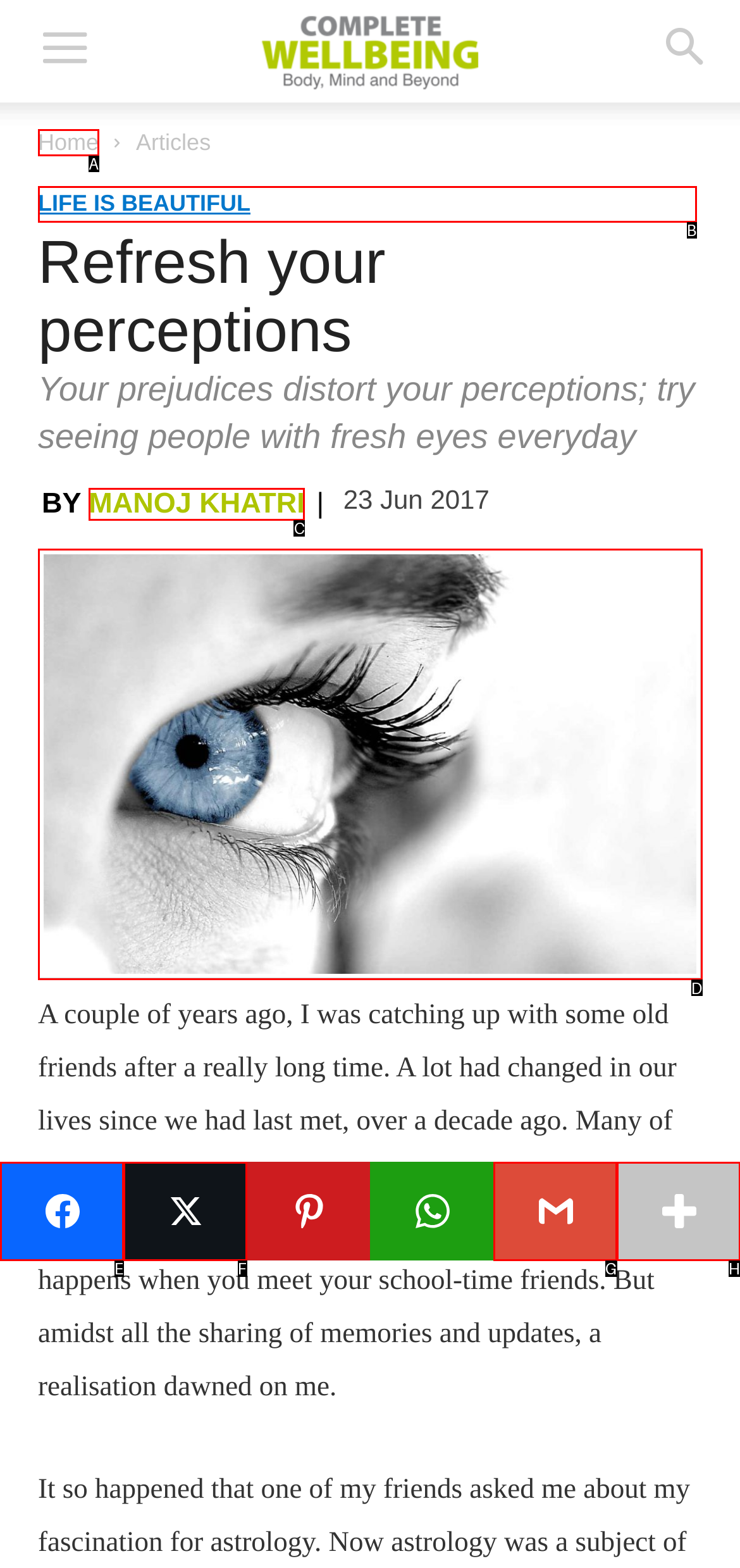Select the HTML element that fits the following description: title="Share on More Button"
Provide the letter of the matching option.

H